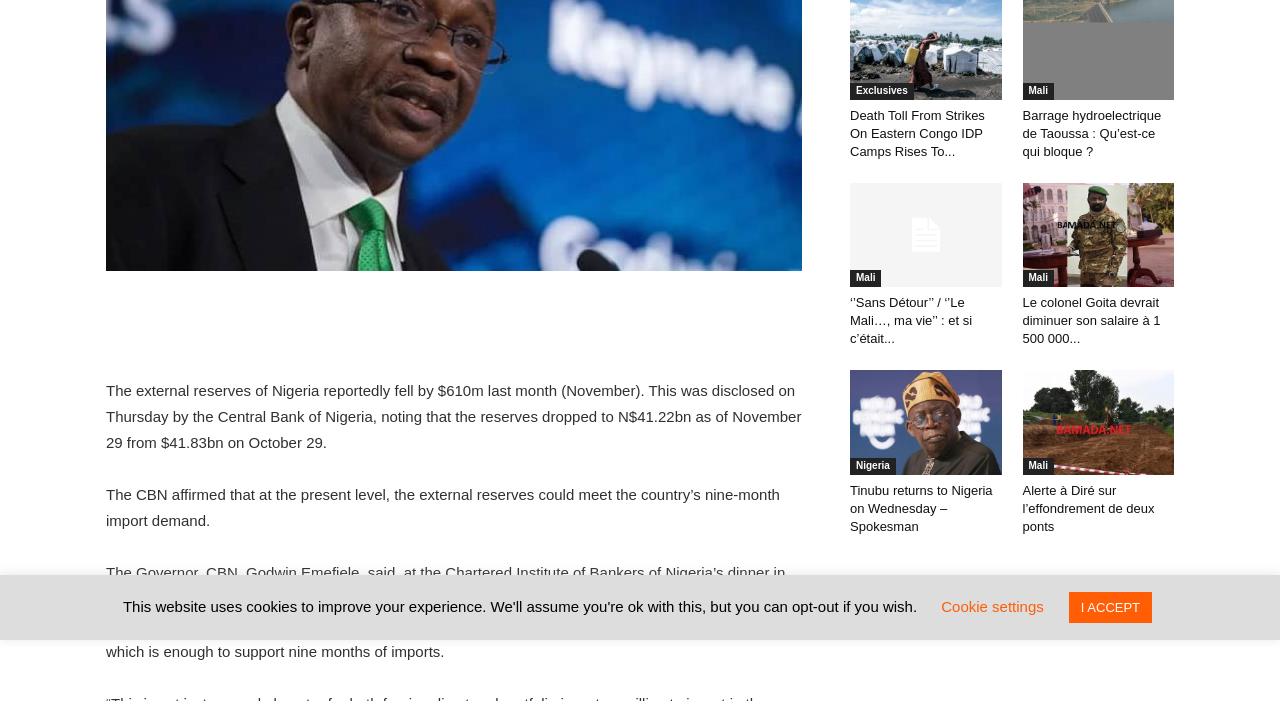Determine the bounding box coordinates of the UI element that matches the following description: "Nigeria". The coordinates should be four float numbers between 0 and 1 in the format [left, top, right, bottom].

[0.664, 0.653, 0.7, 0.677]